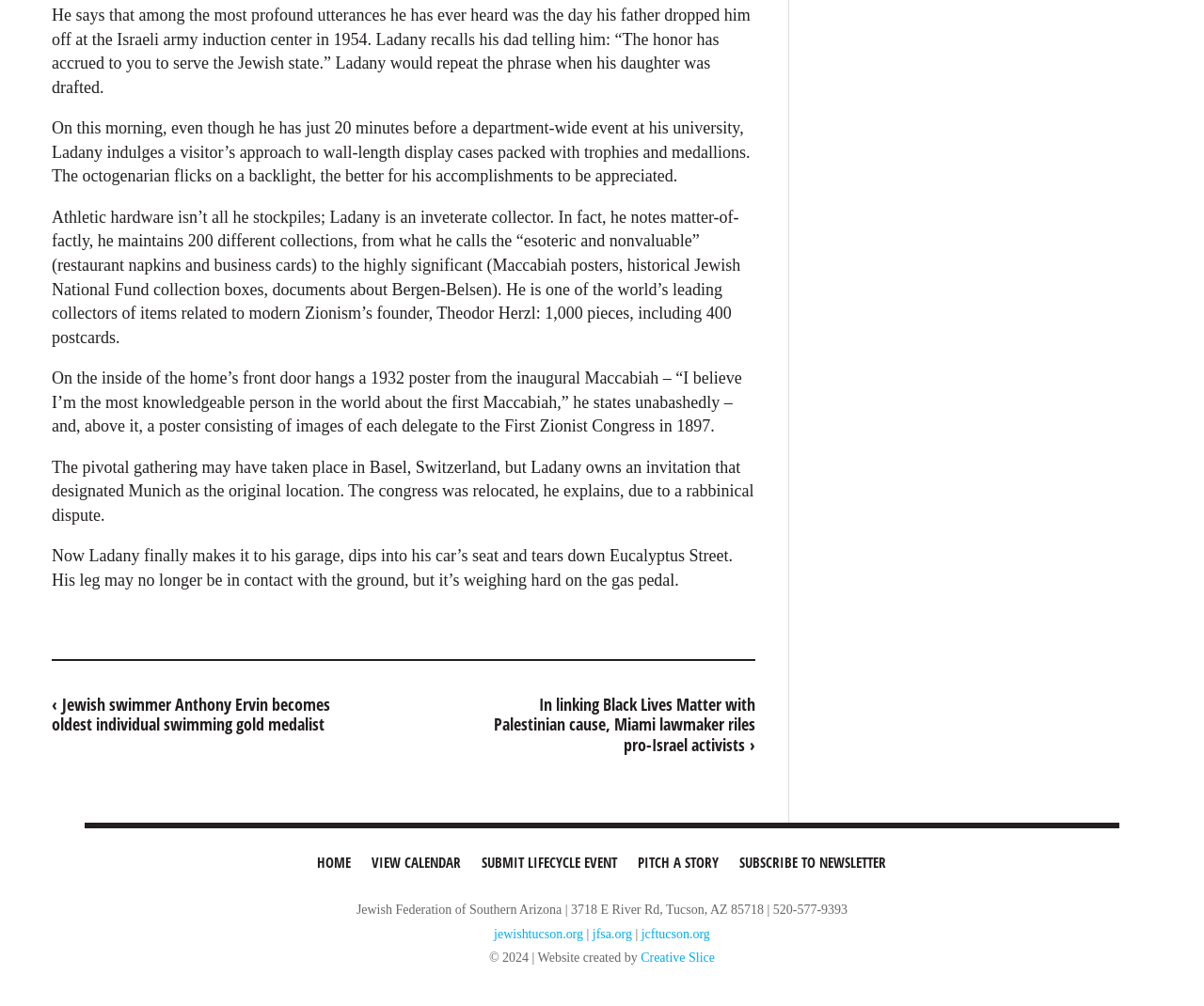Identify the bounding box coordinates of the area that should be clicked in order to complete the given instruction: "Click the link to view the Jewish Federation of Southern Arizona's website". The bounding box coordinates should be four float numbers between 0 and 1, i.e., [left, top, right, bottom].

[0.41, 0.921, 0.484, 0.935]